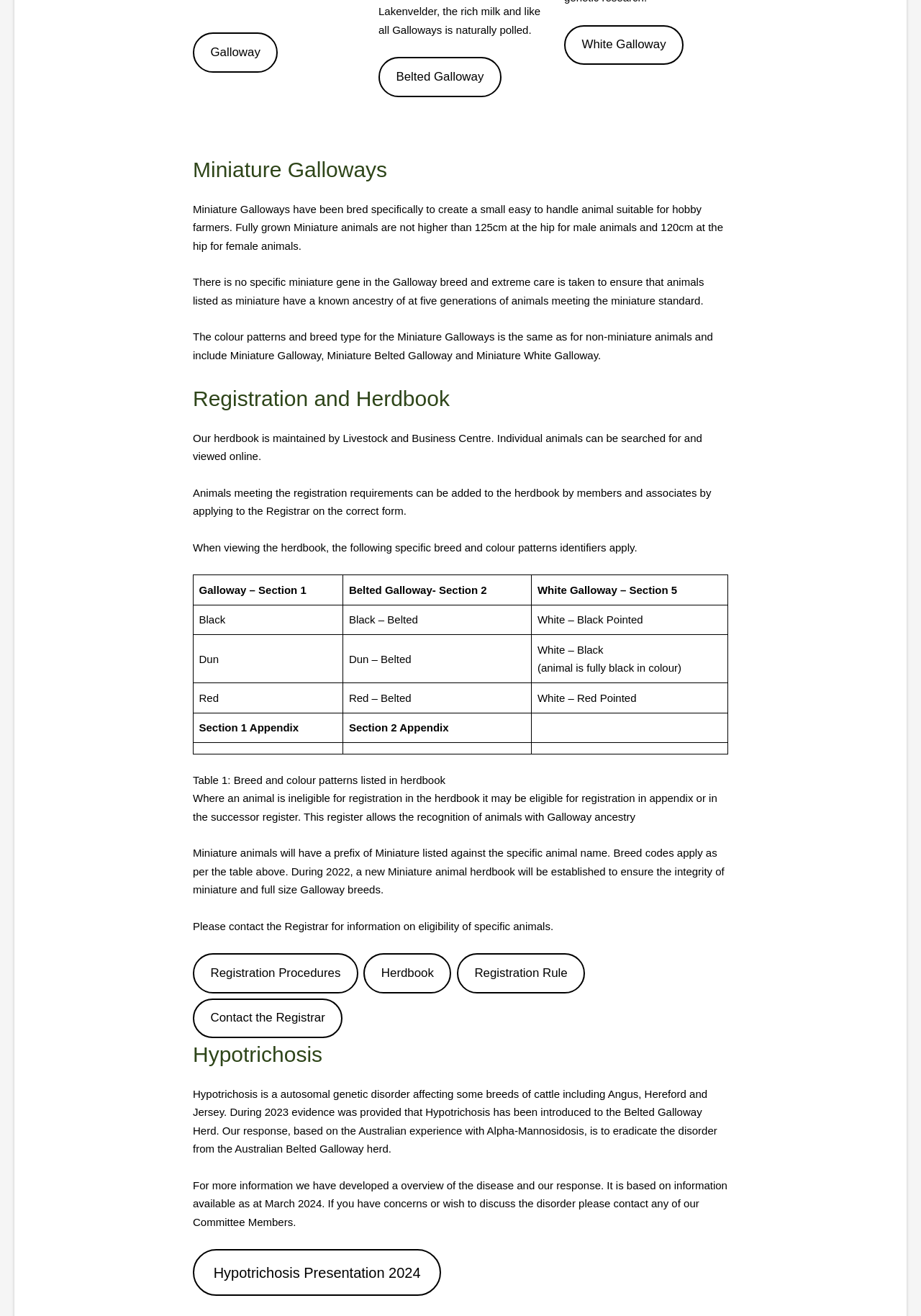Extract the bounding box coordinates of the UI element described by: "premature birth". The coordinates should include four float numbers ranging from 0 to 1, e.g., [left, top, right, bottom].

None